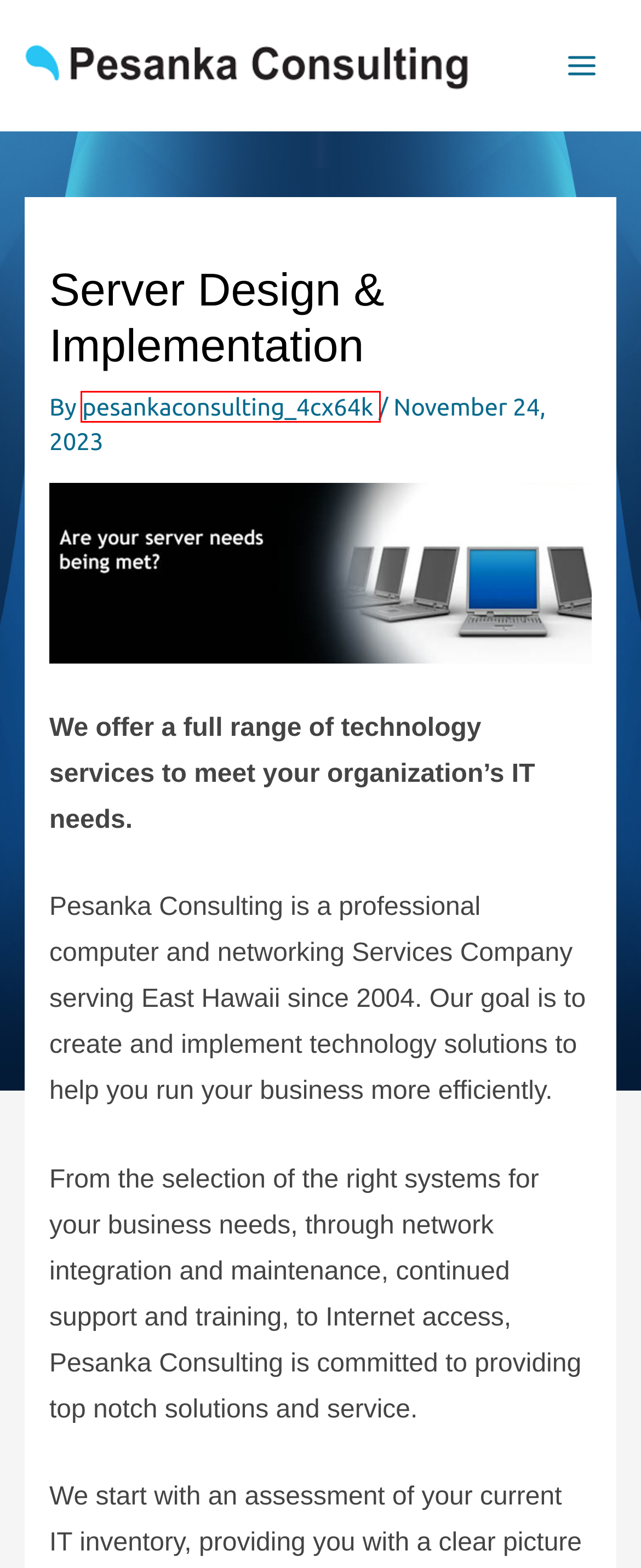After examining the screenshot of a webpage with a red bounding box, choose the most accurate webpage description that corresponds to the new page after clicking the element inside the red box. Here are the candidates:
A. mac Archives -
B. February 2013 -
C. Microsoft Patch Tuesday March Issues -
D. August 2013 -
E. pesankaconsulting_4cx64k, Author at
F. WWDC Archives -
G. osx lion Archives -
H. iOS 8 Archives -

E